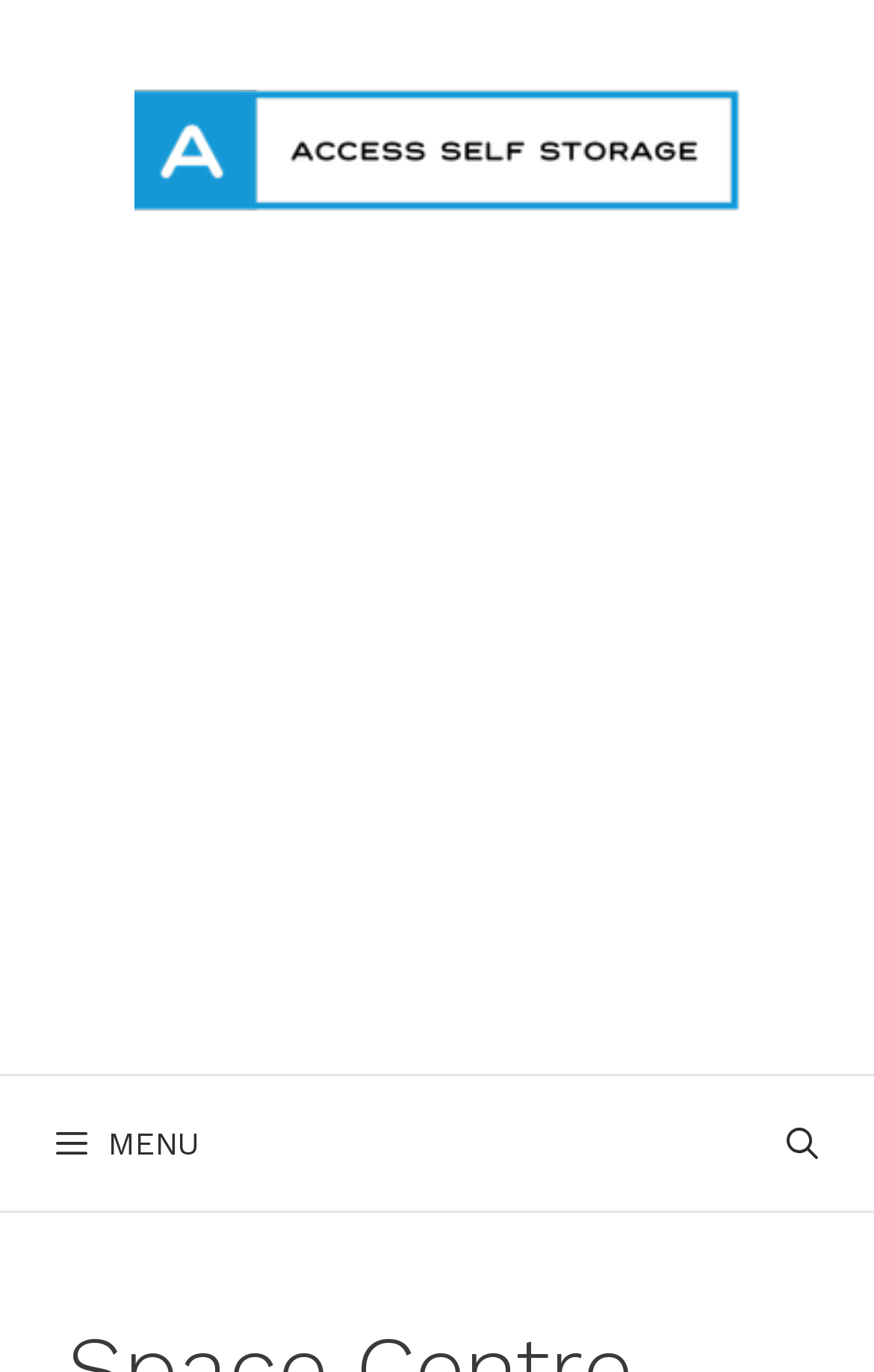Is there a search bar on the webpage?
Kindly answer the question with as much detail as you can.

I discovered the answer by looking at the navigation element, which contains a link with the text 'Open Search Bar'. This suggests that a search bar is present on the webpage.